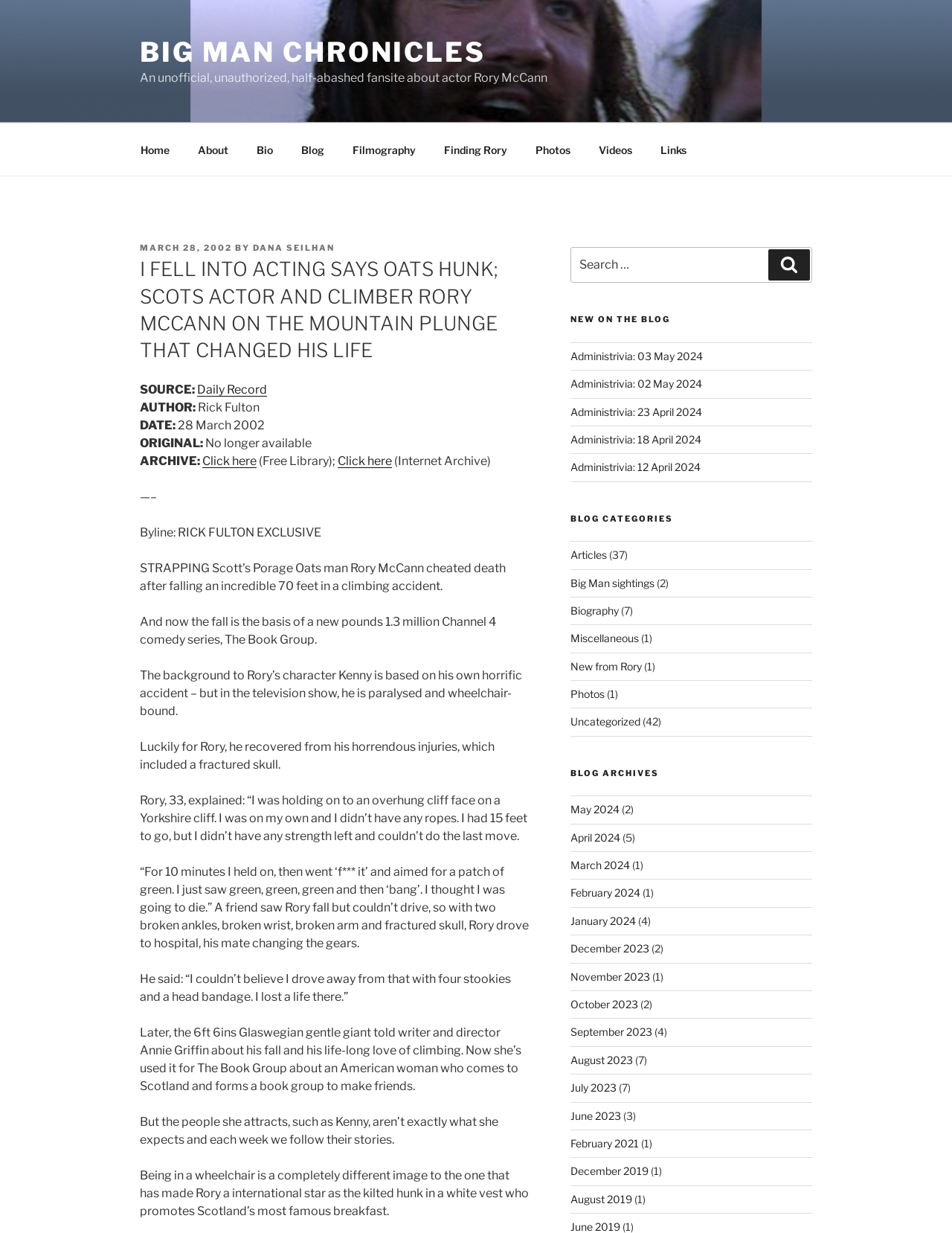What is the name of the writer and director mentioned in the article?
Your answer should be a single word or phrase derived from the screenshot.

Annie Griffin